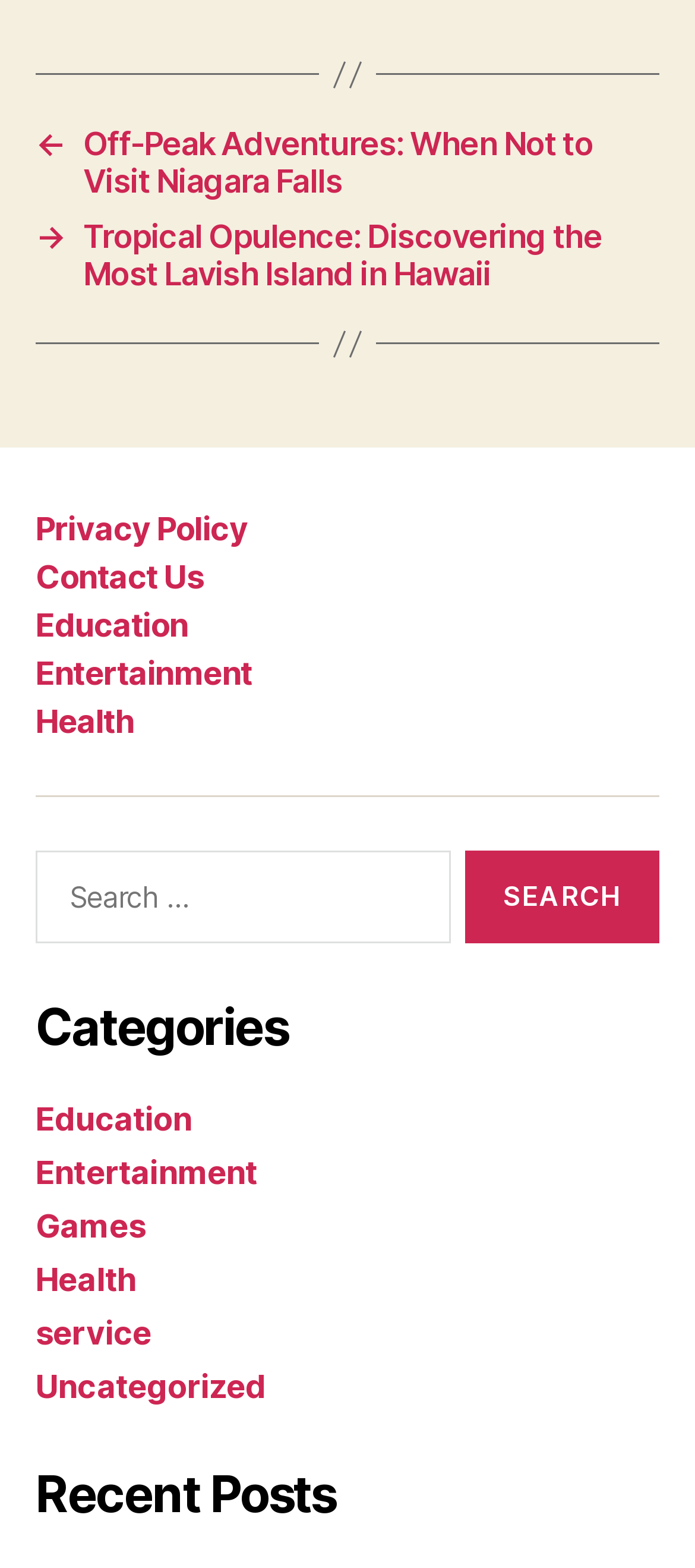What is the category of the first link in the 'Categories' section?
Provide an in-depth and detailed answer to the question.

I looked at the 'Categories' section and found the first link, which is labeled 'Education'.